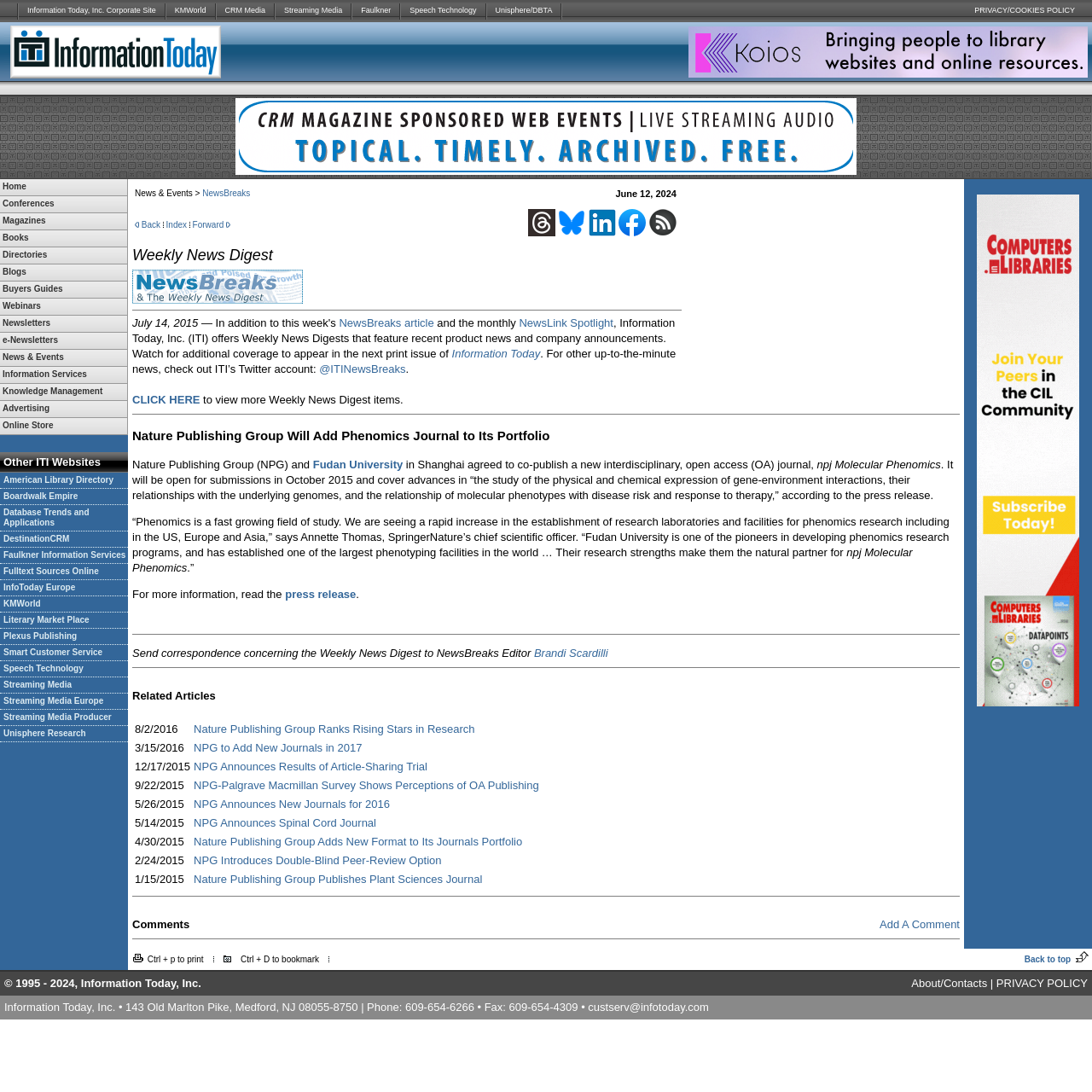What is the name of the website section that contains information about conferences?
Look at the screenshot and provide an in-depth answer.

The webpage has a section that lists various options, including Conferences, Magazines, Books, Directories, Blogs, Buyers Guides, Webinars, Newsletters, e-Newsletters, News & Events, Information Services, Knowledge Management, Advertising, Online Store, and Other ITI Websites.